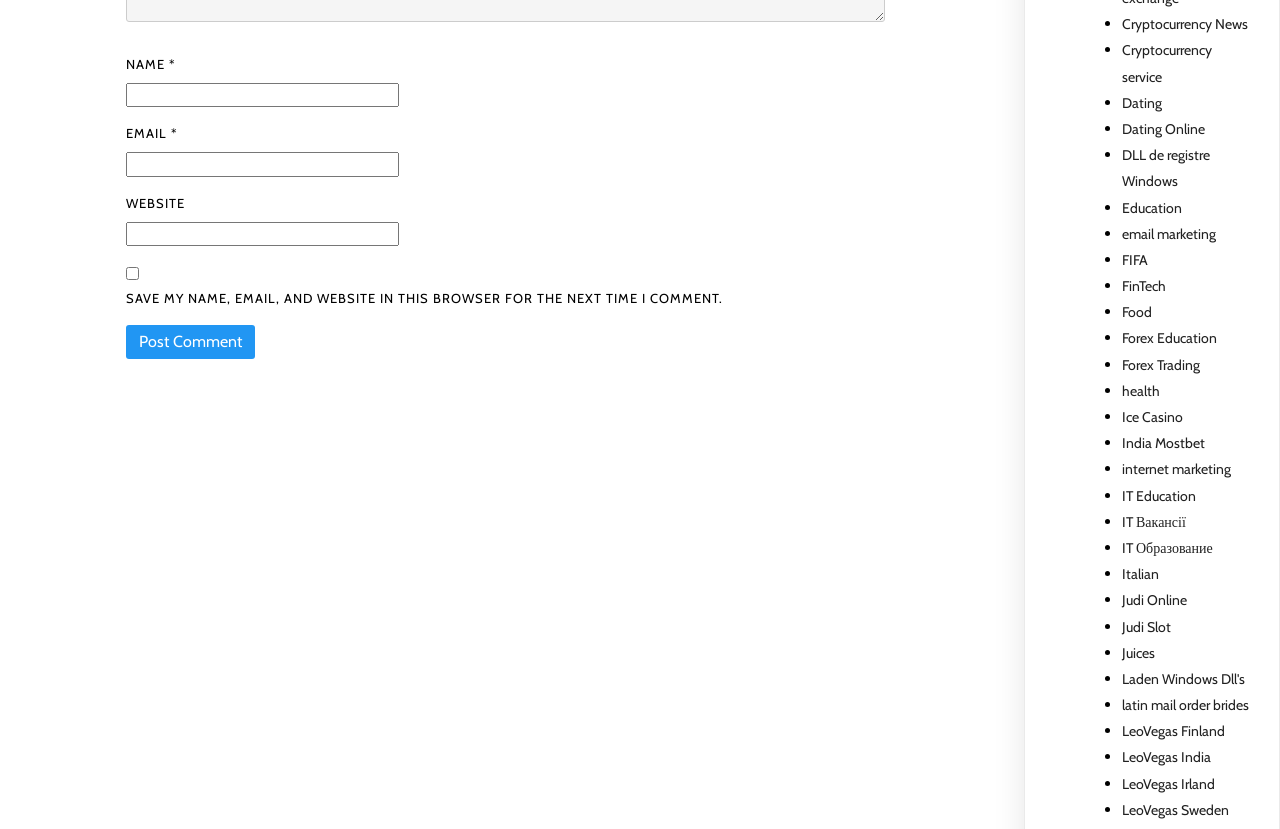Identify the bounding box of the UI element that matches this description: "parent_node: NAME * name="author"".

[0.099, 0.1, 0.312, 0.129]